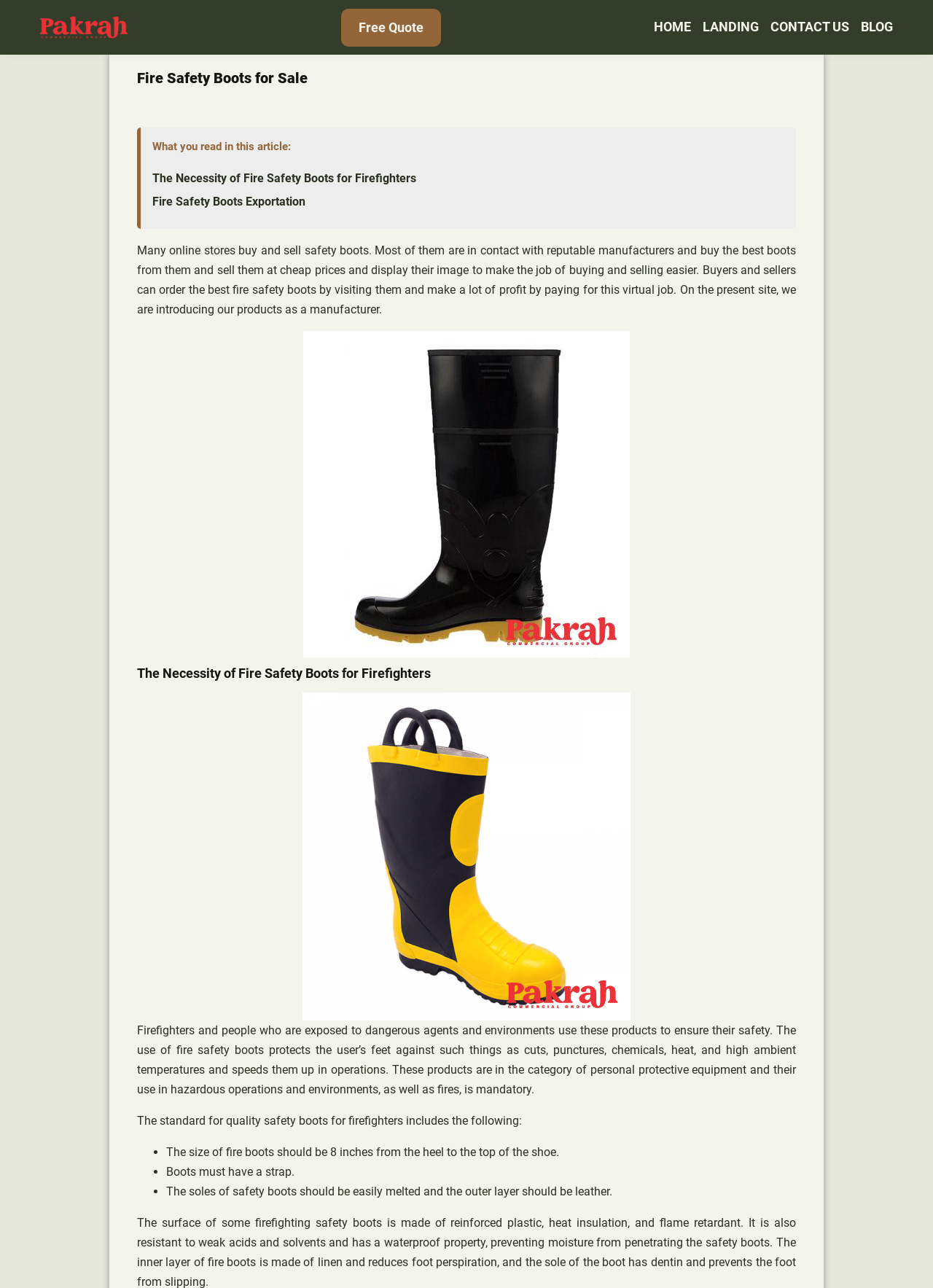What is a standard for quality safety boots for firefighters?
Based on the screenshot, give a detailed explanation to answer the question.

The webpage mentions that the standard for quality safety boots for firefighters includes the size of fire boots being 8 inches from the heel to the top of the shoe, and boots must have a strap.